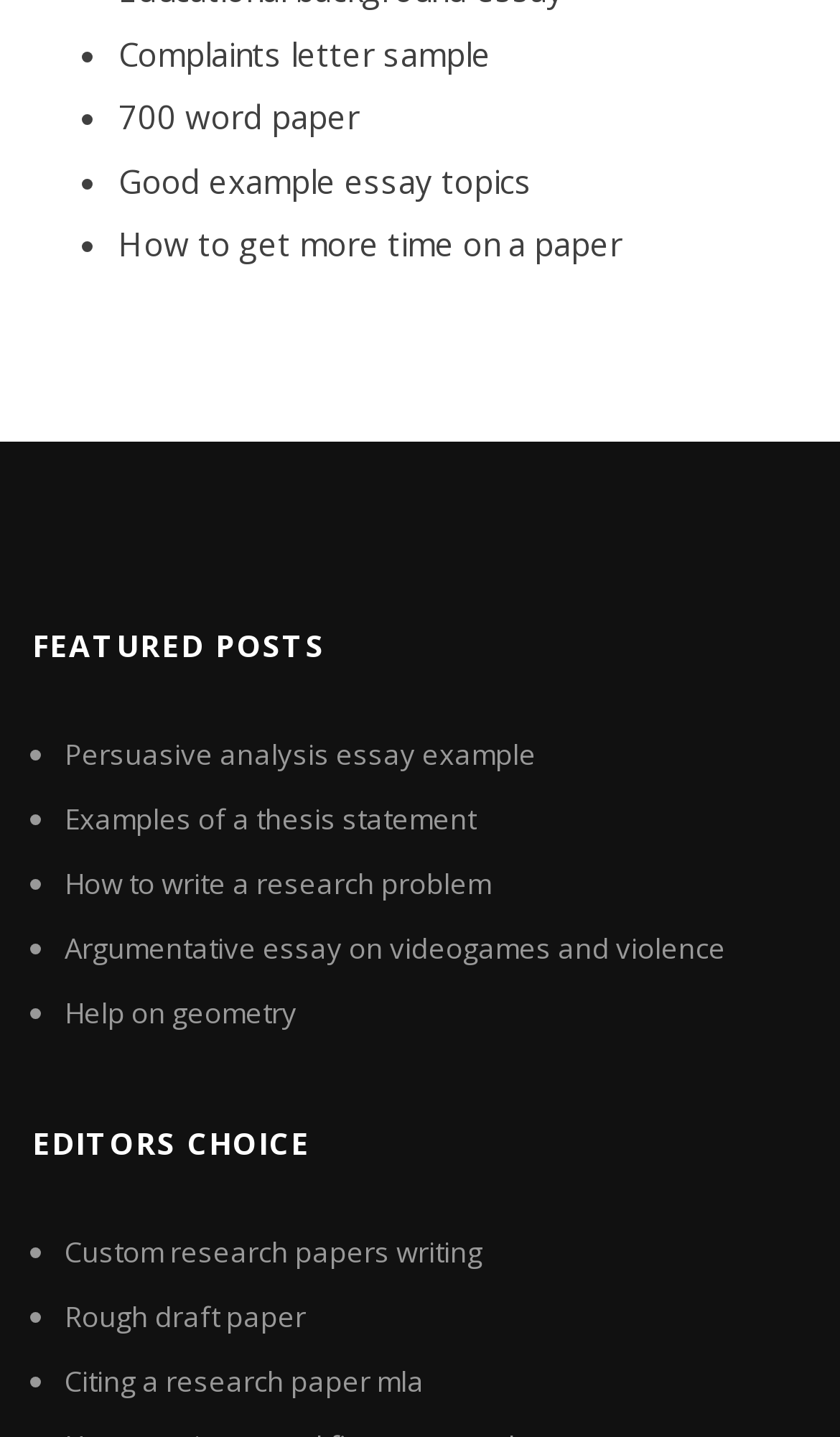Locate the UI element described by Persuasive analysis essay example in the provided webpage screenshot. Return the bounding box coordinates in the format (top-left x, top-left y, bottom-right x, bottom-right y), ensuring all values are between 0 and 1.

[0.077, 0.511, 0.638, 0.538]